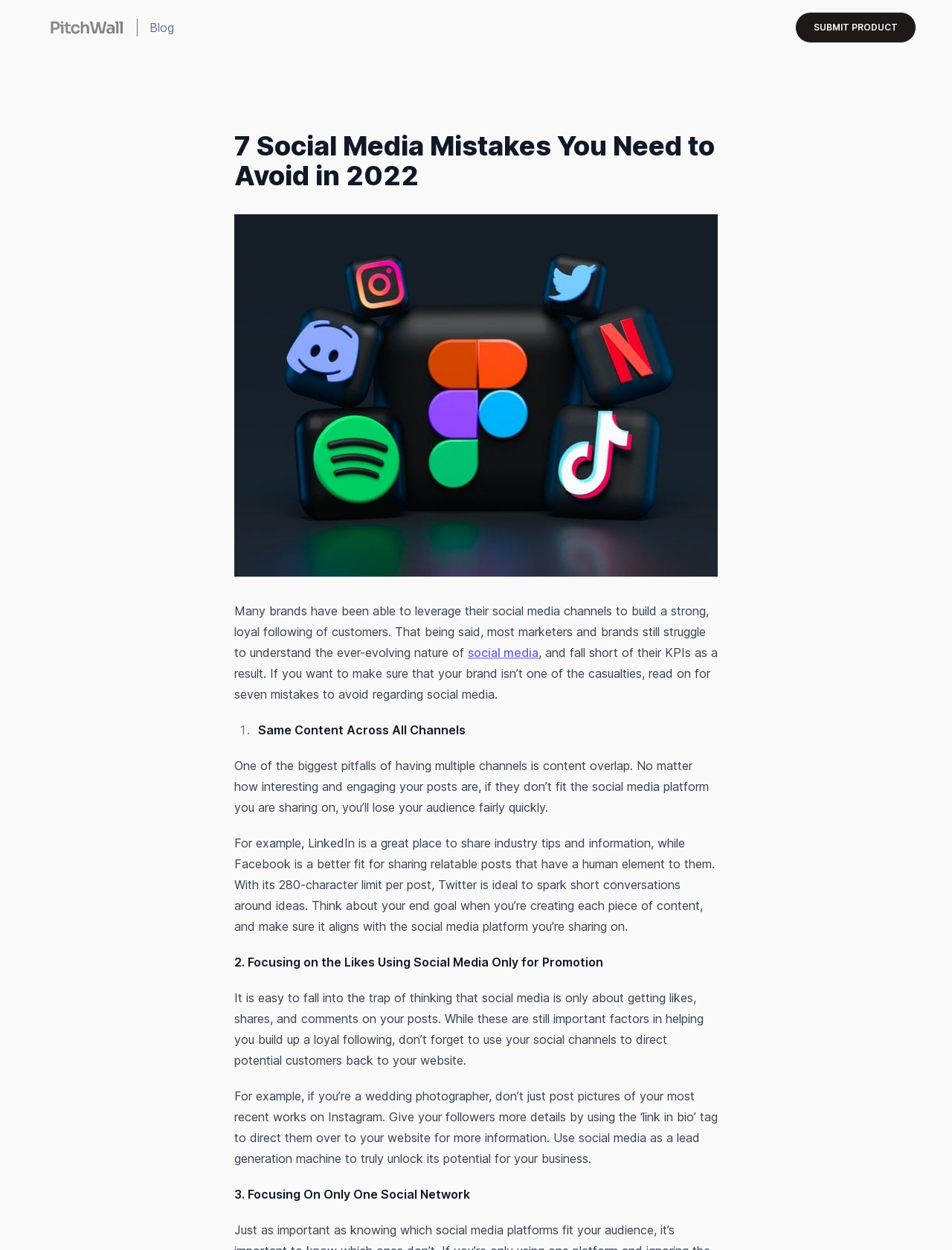Identify the bounding box coordinates for the UI element described as follows: "Blog". Ensure the coordinates are four float numbers between 0 and 1, formatted as [left, top, right, bottom].

[0.038, 0.012, 0.183, 0.032]